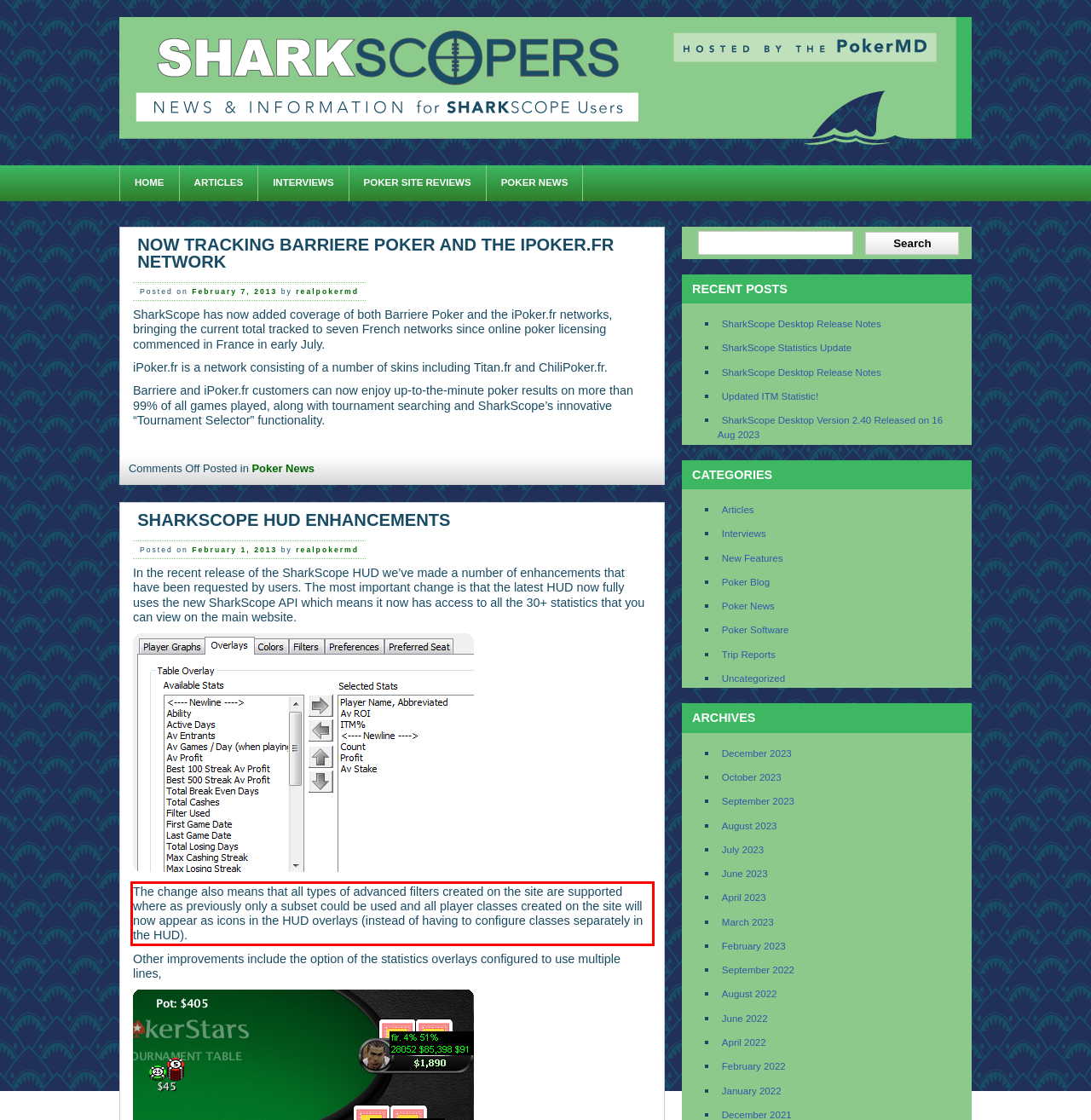Given a webpage screenshot, locate the red bounding box and extract the text content found inside it.

The change also means that all types of advanced filters created on the site are supported where as previously only a subset could be used and all player classes created on the site will now appear as icons in the HUD overlays (instead of having to configure classes separately in the HUD).